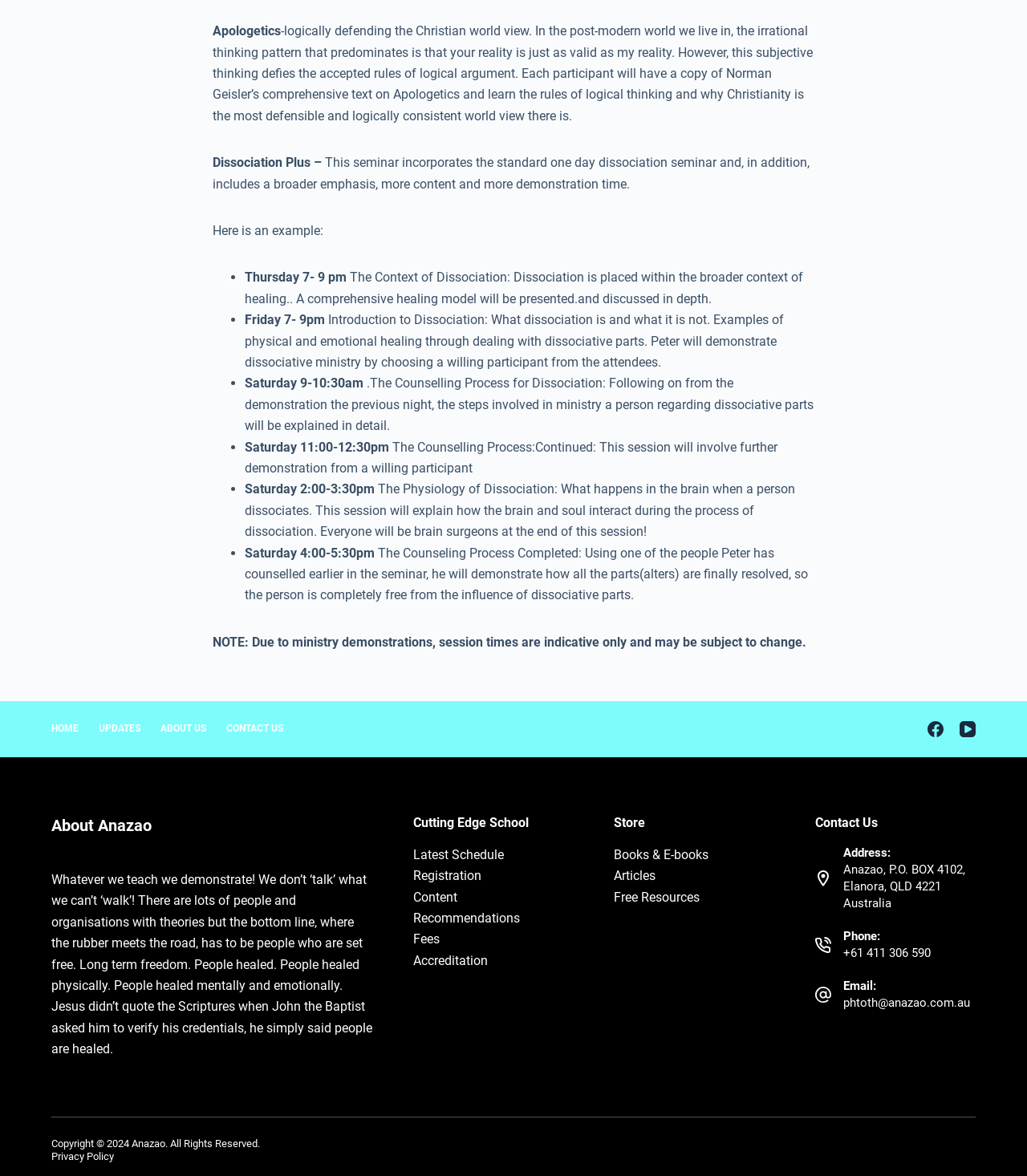Please determine the bounding box coordinates for the UI element described here. Use the format (top-left x, top-left y, bottom-right x, bottom-right y) with values bounded between 0 and 1: +61 411 306 590

[0.821, 0.804, 0.906, 0.816]